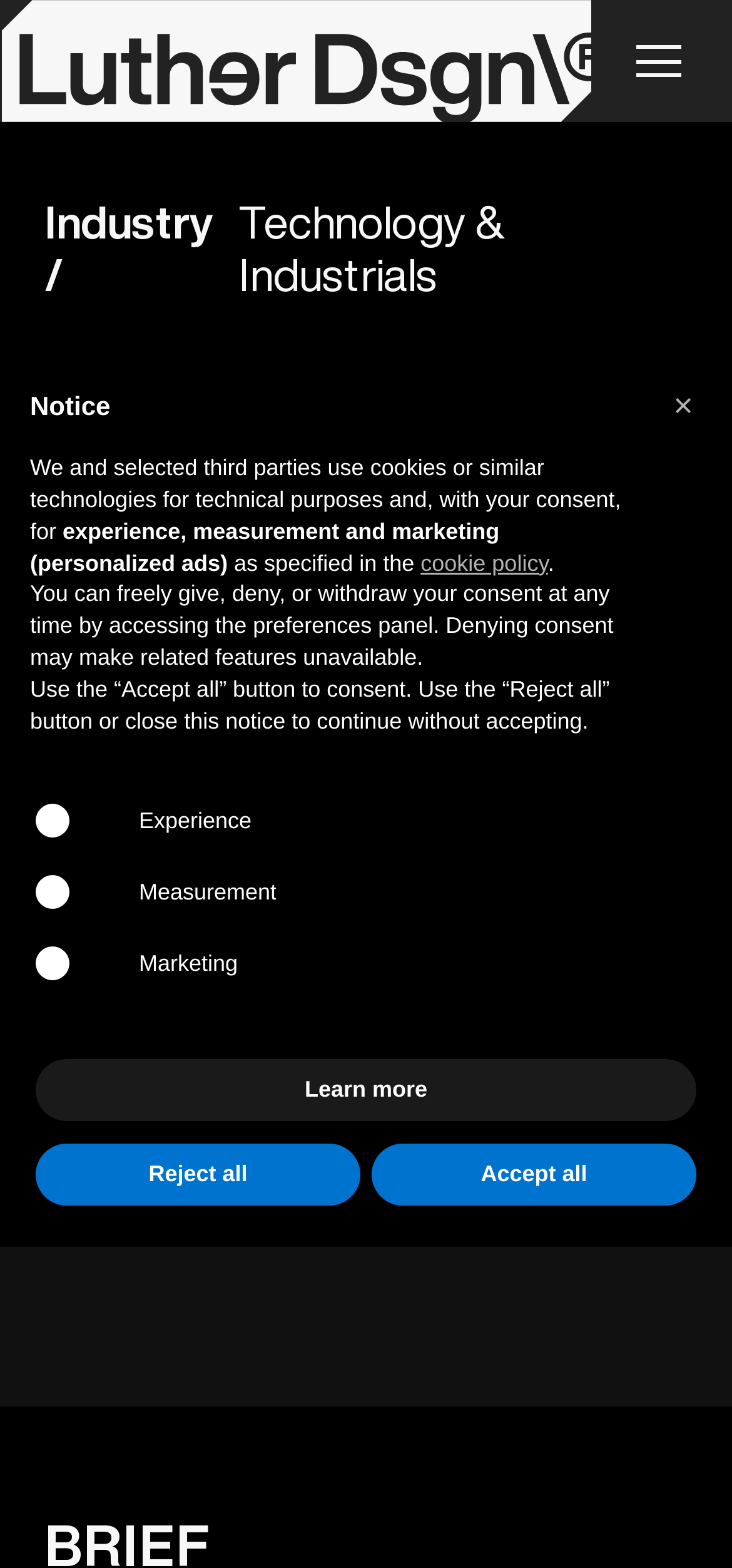Please find the bounding box coordinates of the clickable region needed to complete the following instruction: "Play the Vimeo video". The bounding box coordinates must consist of four float numbers between 0 and 1, i.e., [left, top, right, bottom].

[0.0, 0.635, 1.0, 0.897]